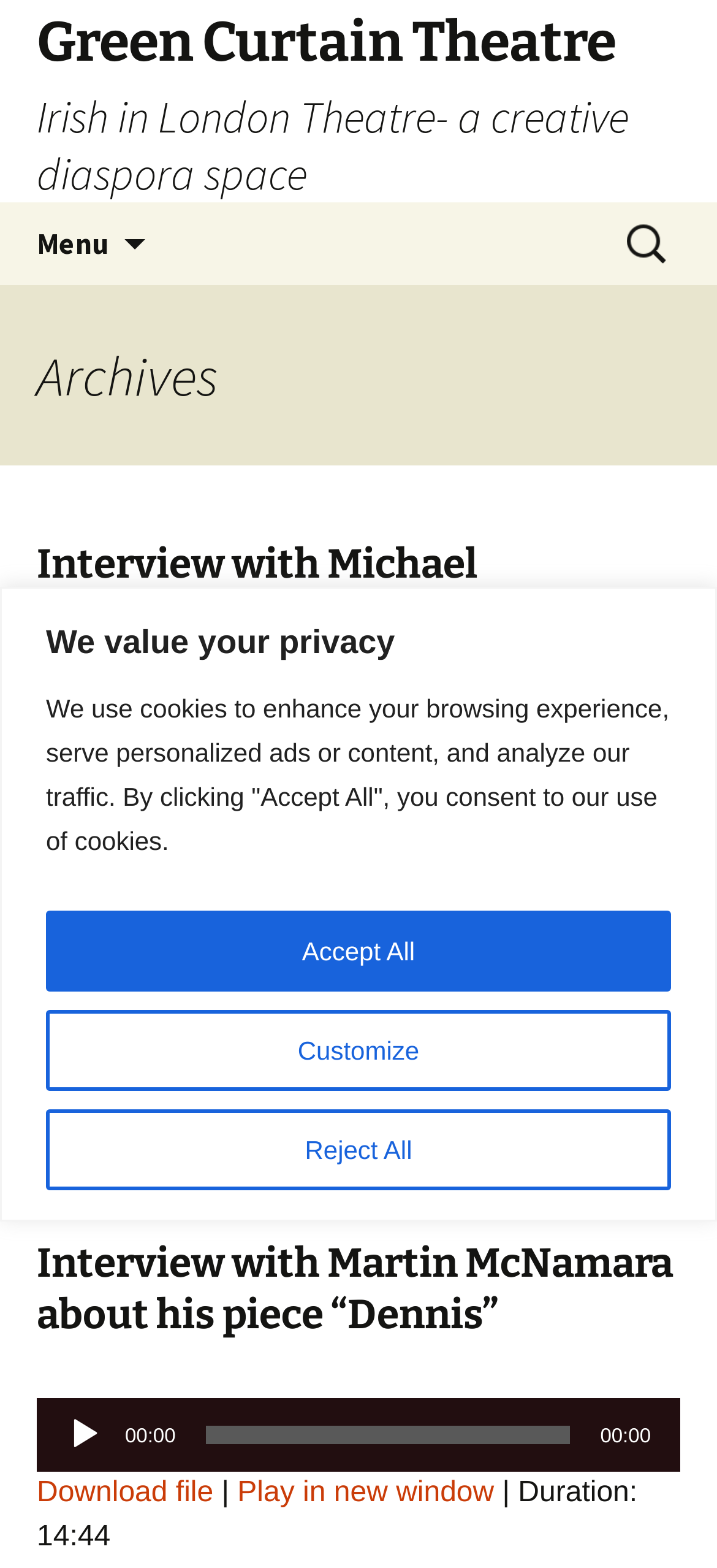What is the purpose of the 'Accept All' button?
Based on the content of the image, thoroughly explain and answer the question.

The 'Accept All' button is part of a cookie consent notification, which is a common feature on websites. The button is used to indicate that the user agrees to the website's use of cookies for various purposes, such as enhancing the browsing experience, serving personalized ads or content, and analyzing traffic.